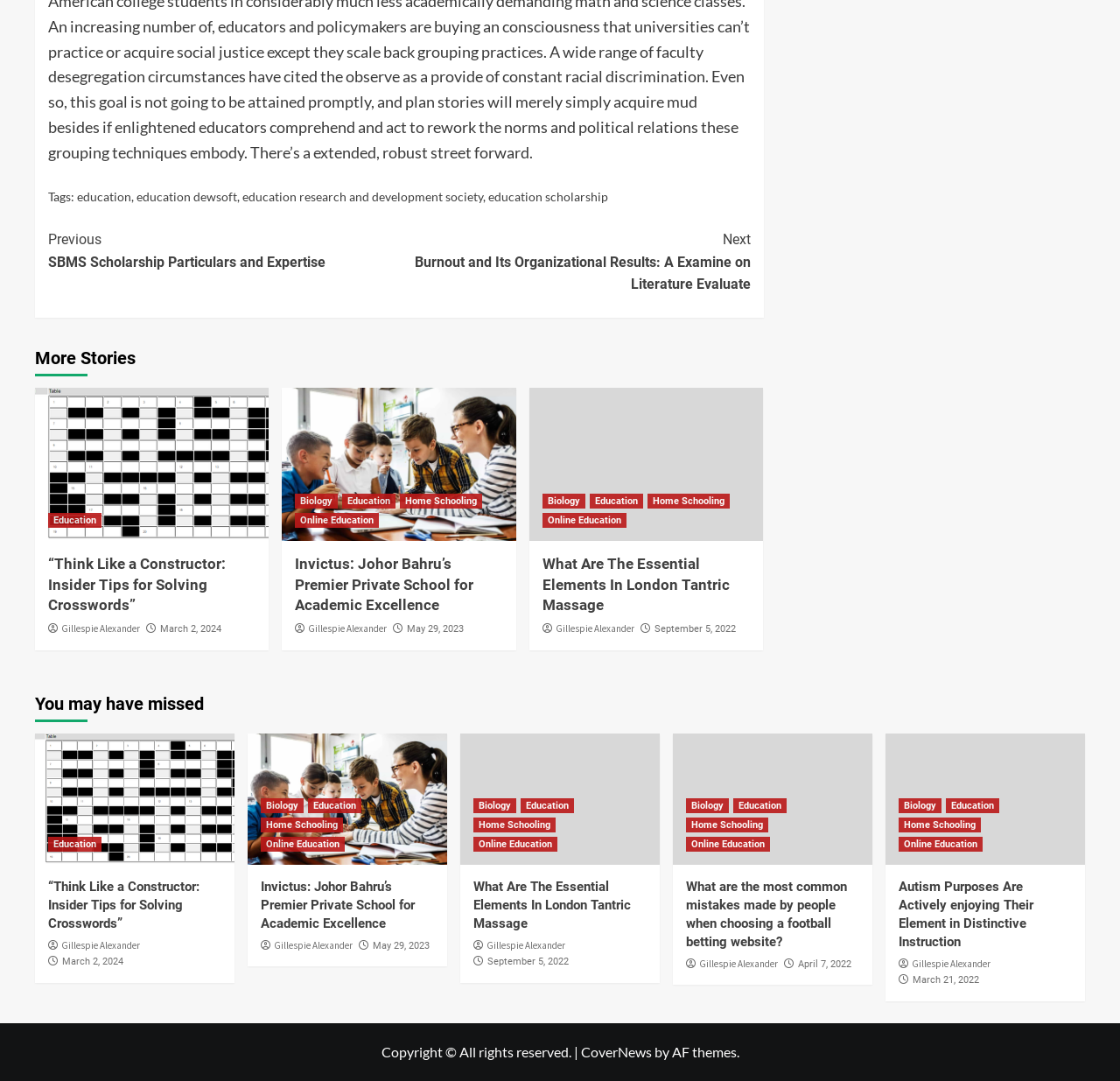Identify the bounding box coordinates of the HTML element based on this description: "Education".

[0.306, 0.457, 0.354, 0.47]